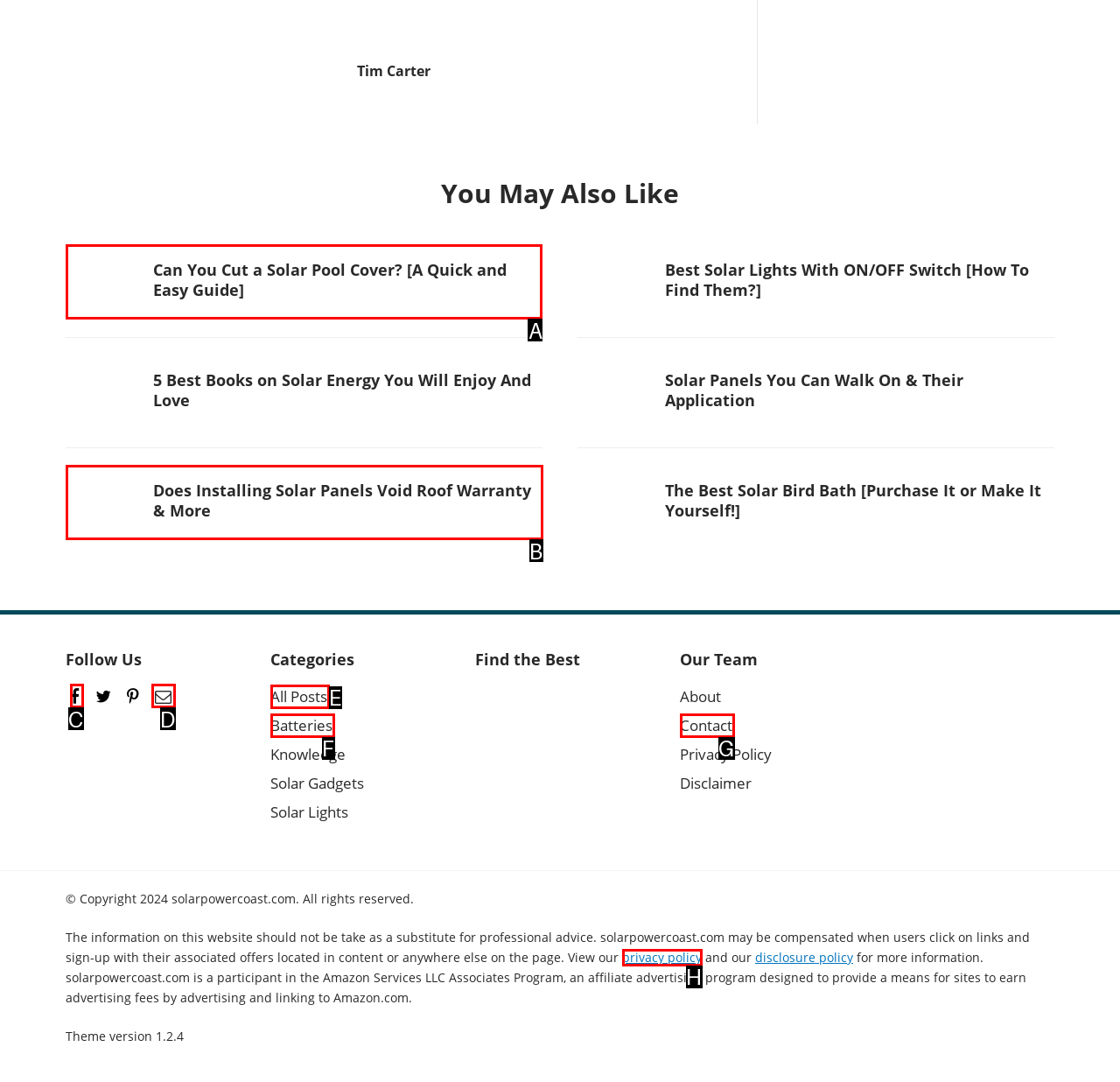Which option should you click on to fulfill this task: Click on 'Can you cut a solar pool cover?' link? Answer with the letter of the correct choice.

A